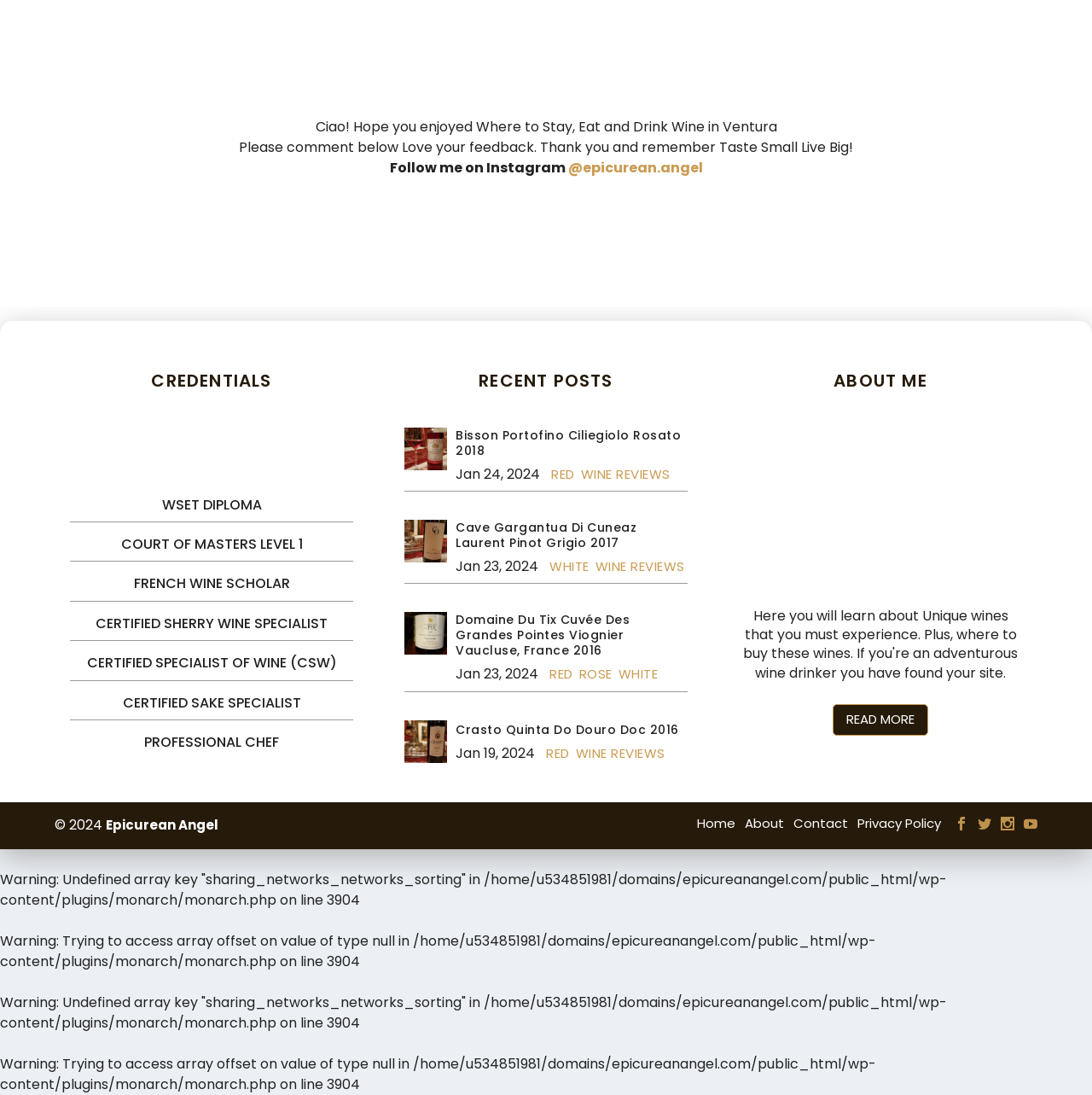What is the author's Instagram handle?
Craft a detailed and extensive response to the question.

The author's Instagram handle is mentioned as '@epicurean.angel' in the section that says 'Follow me on Instagram'.